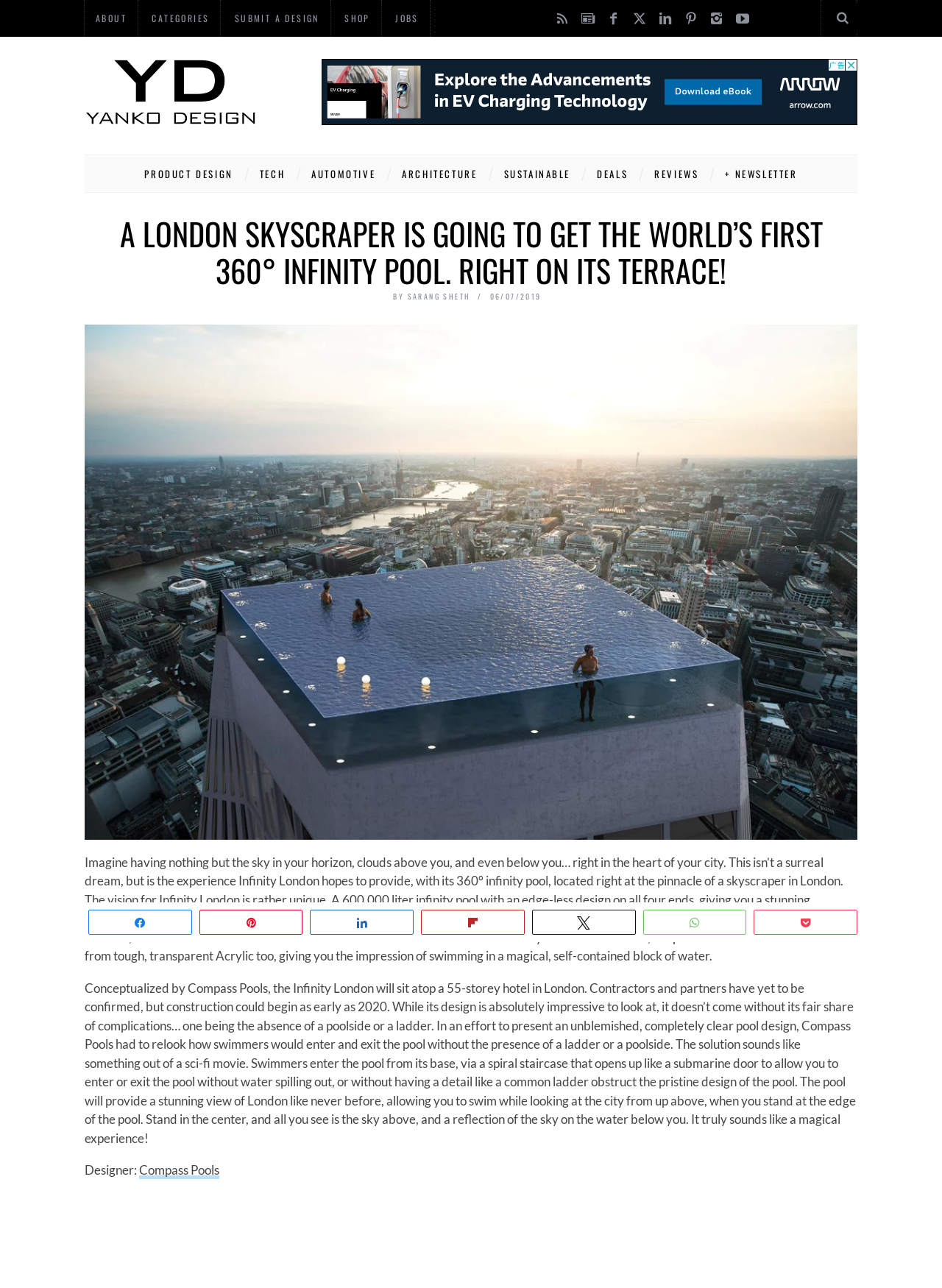Locate the bounding box of the UI element described in the following text: "SHOP".

[0.354, 0.002, 0.405, 0.026]